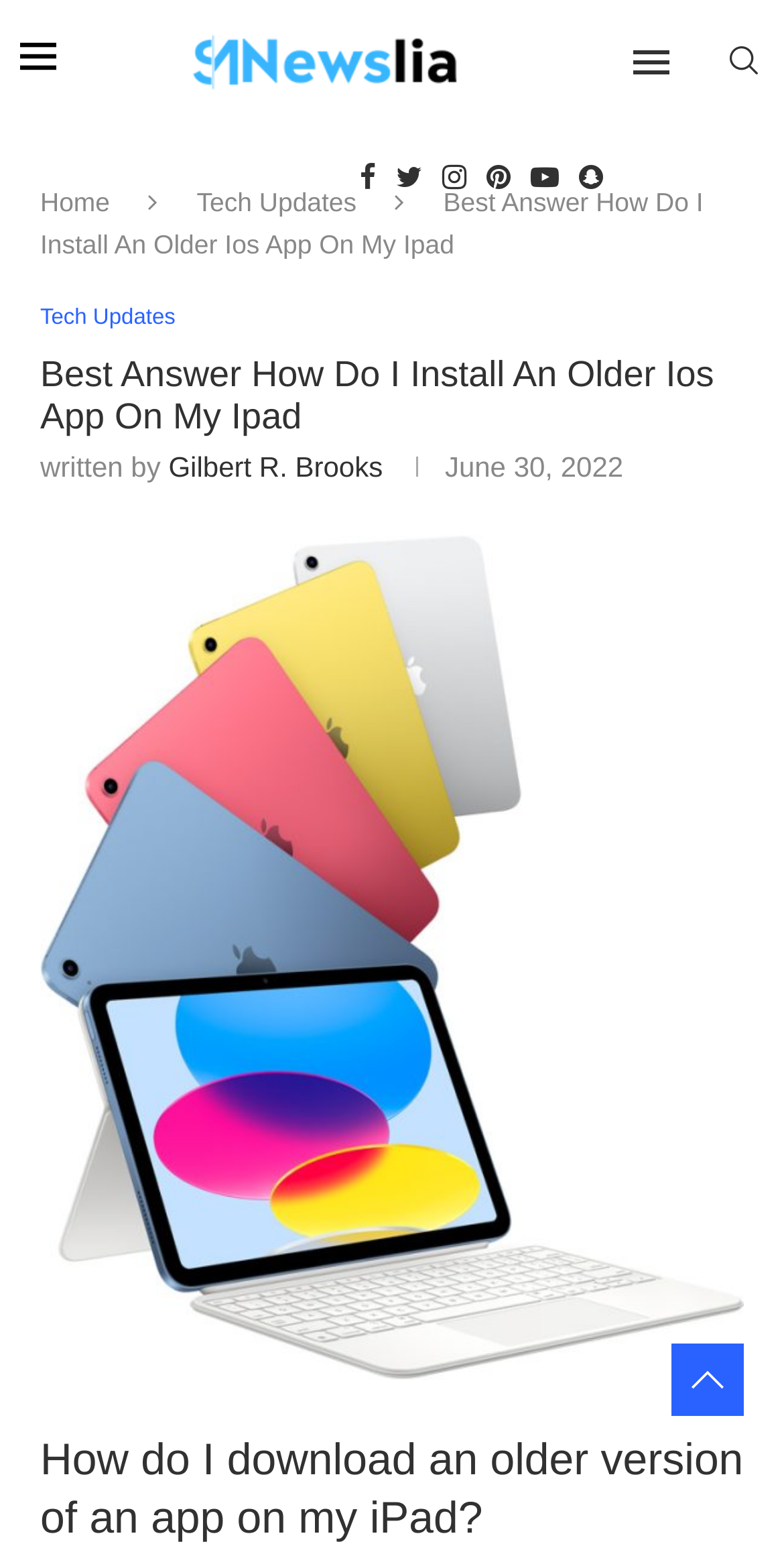Give the bounding box coordinates for the element described as: "Foods".

None